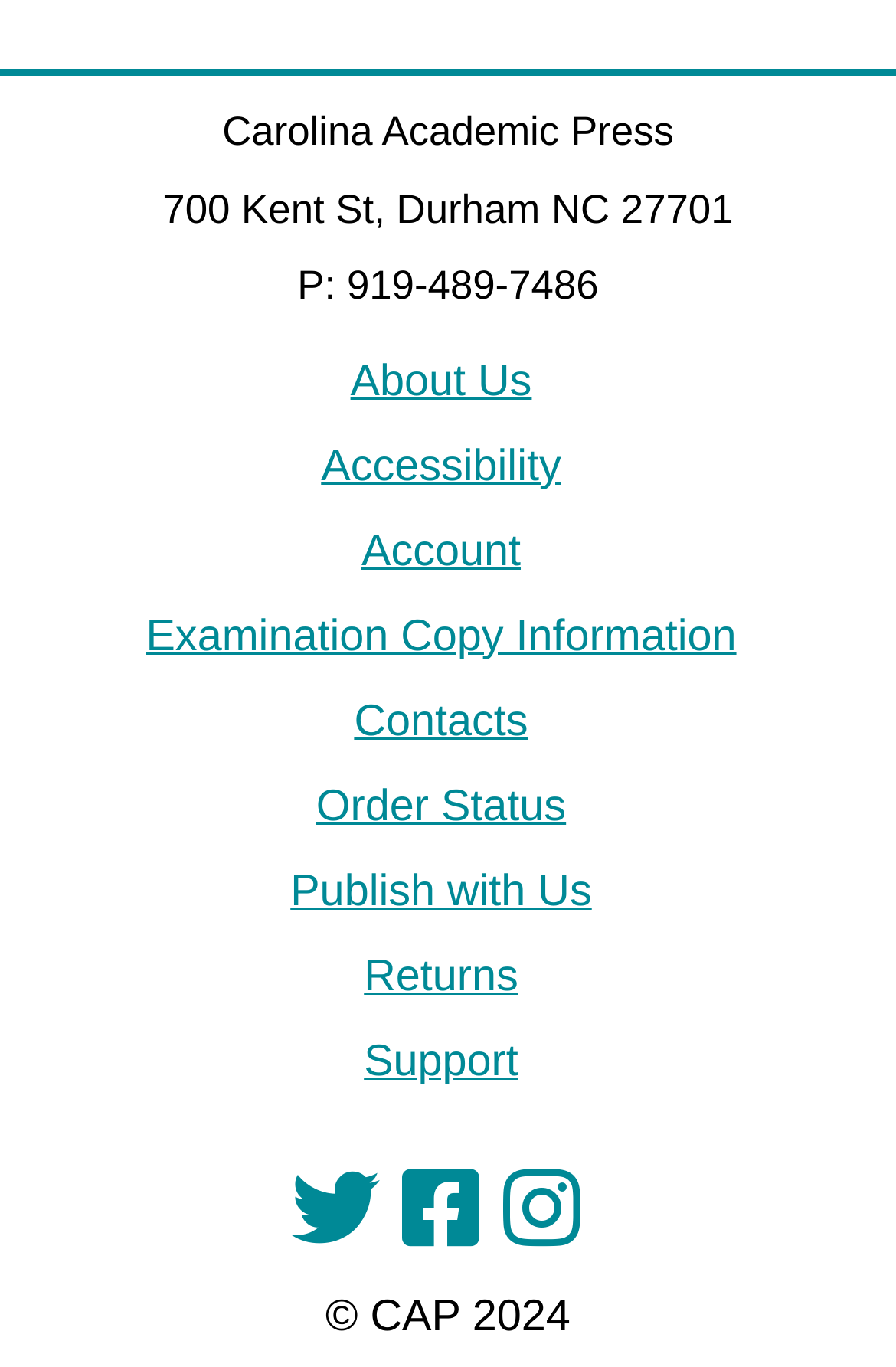How many social media links are available?
Using the image, provide a concise answer in one word or a short phrase.

3